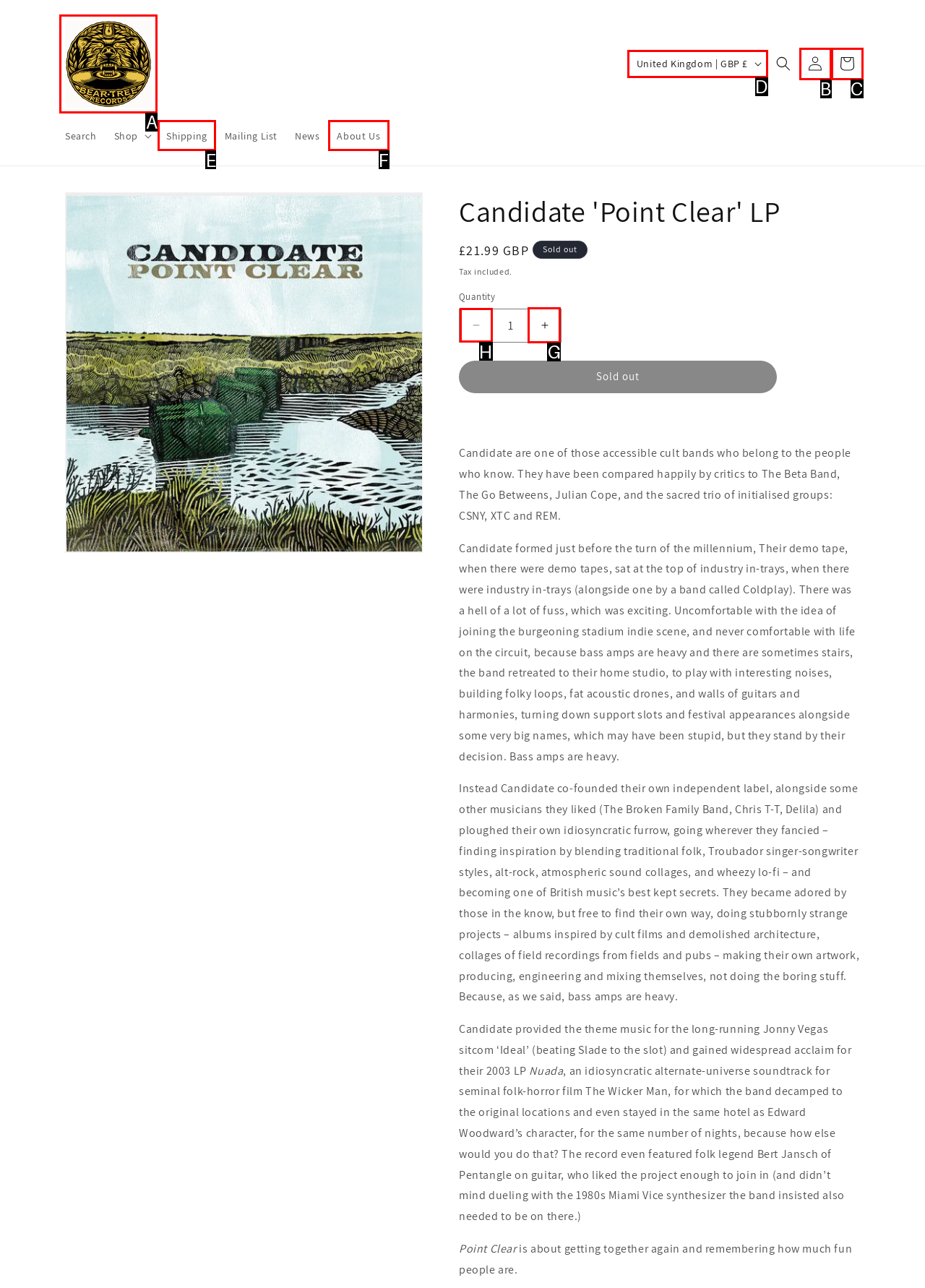Given the task: Increase the quantity for 'Candidate 'Point Clear' LP', indicate which boxed UI element should be clicked. Provide your answer using the letter associated with the correct choice.

G